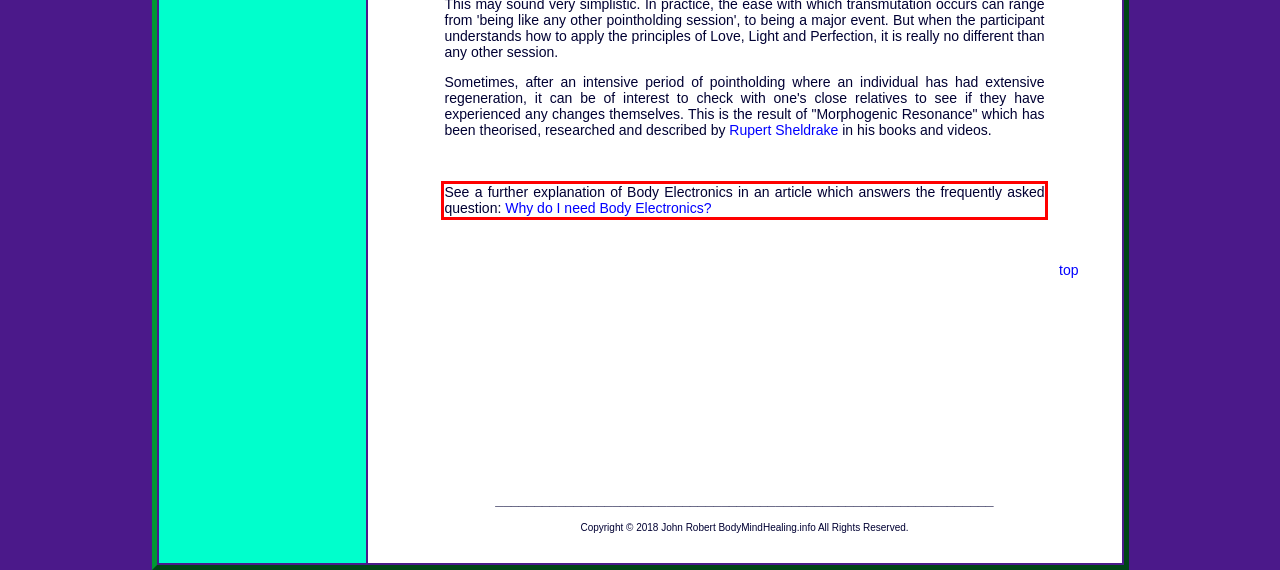Given a screenshot of a webpage with a red bounding box, please identify and retrieve the text inside the red rectangle.

See a further explanation of Body Electronics in an article which answers the frequently asked question: Why do I need Body Electronics?